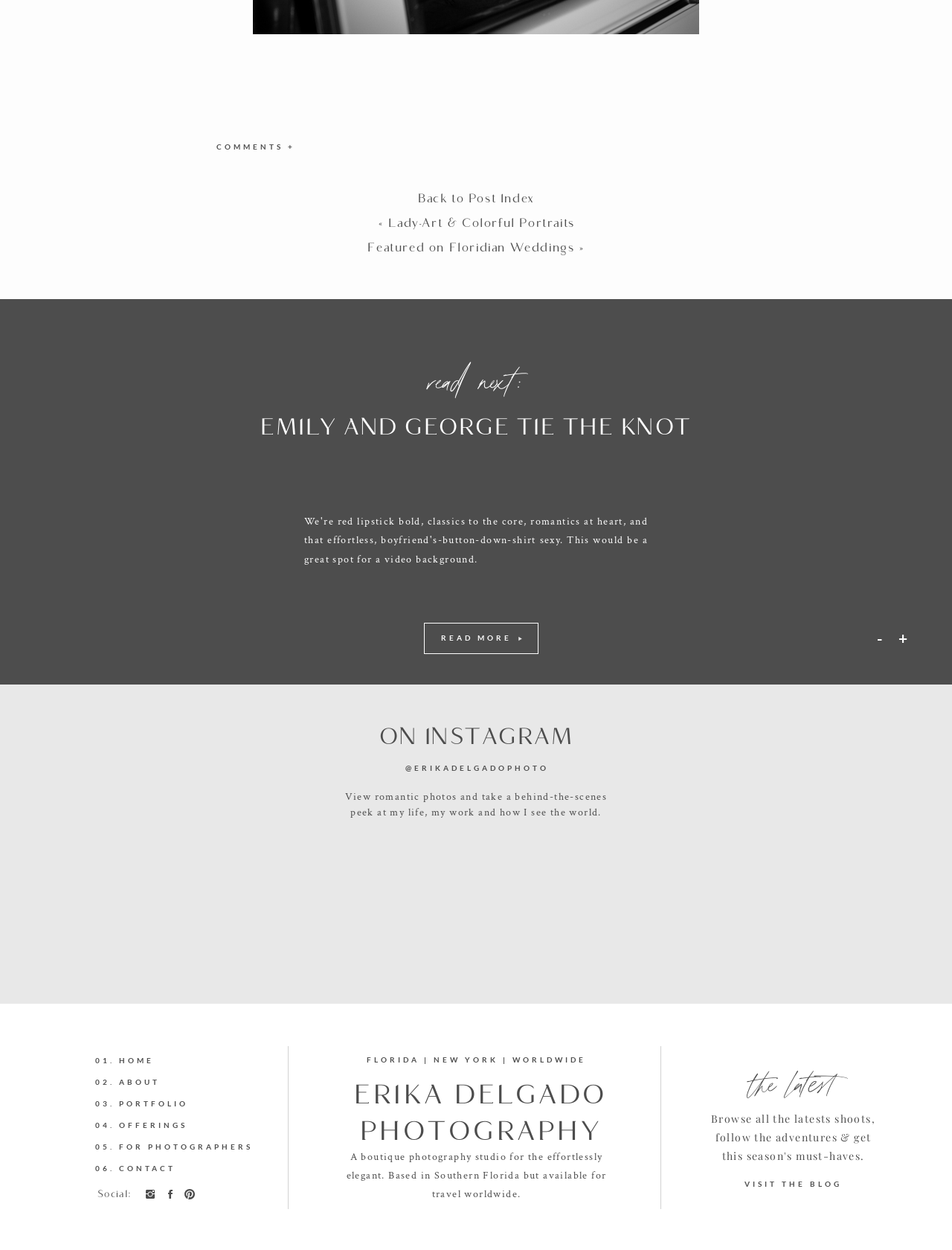Please find the bounding box coordinates of the section that needs to be clicked to achieve this instruction: "View featured weddings".

[0.27, 0.193, 0.73, 0.211]